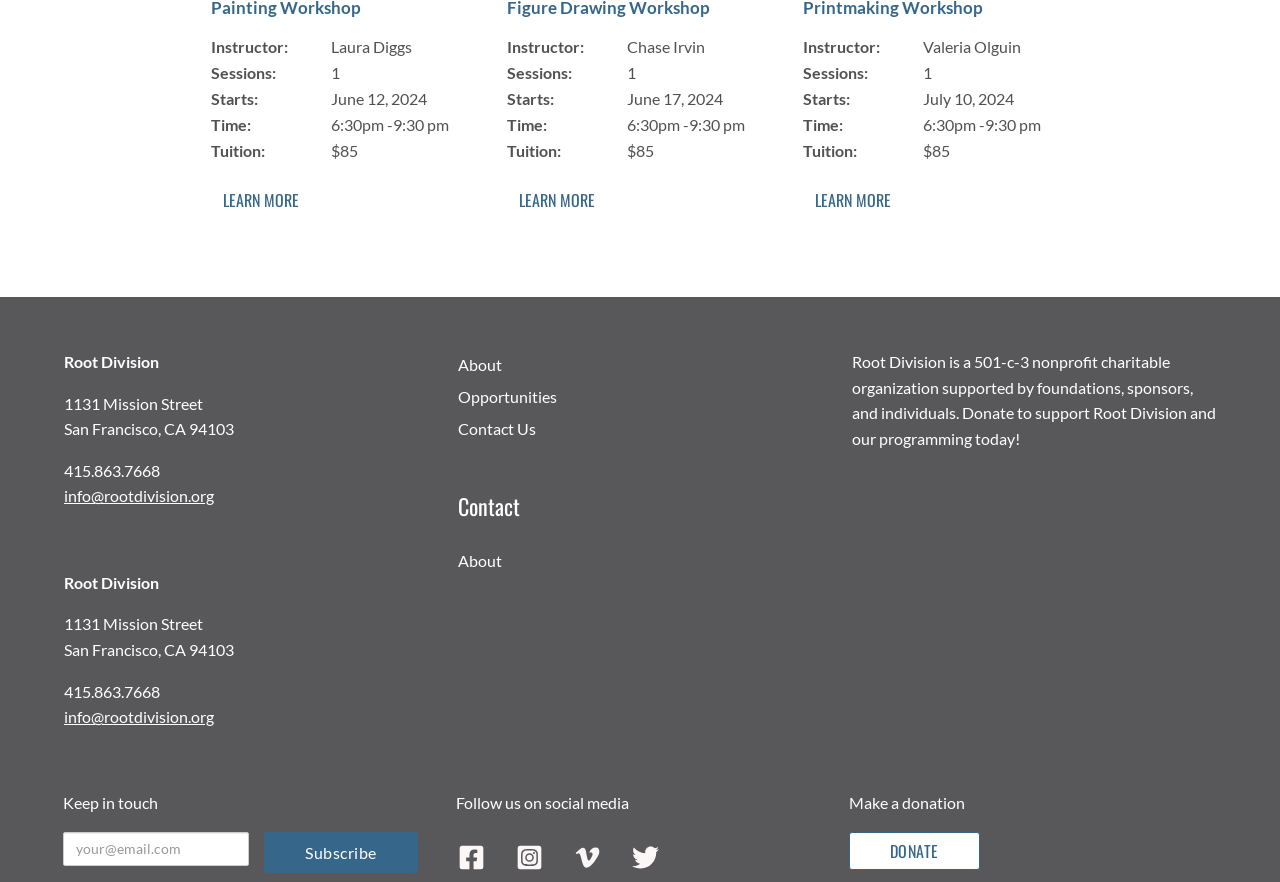What is the address of Root Division?
Based on the image, give a concise answer in the form of a single word or short phrase.

1131 Mission Street, San Francisco, CA 94103